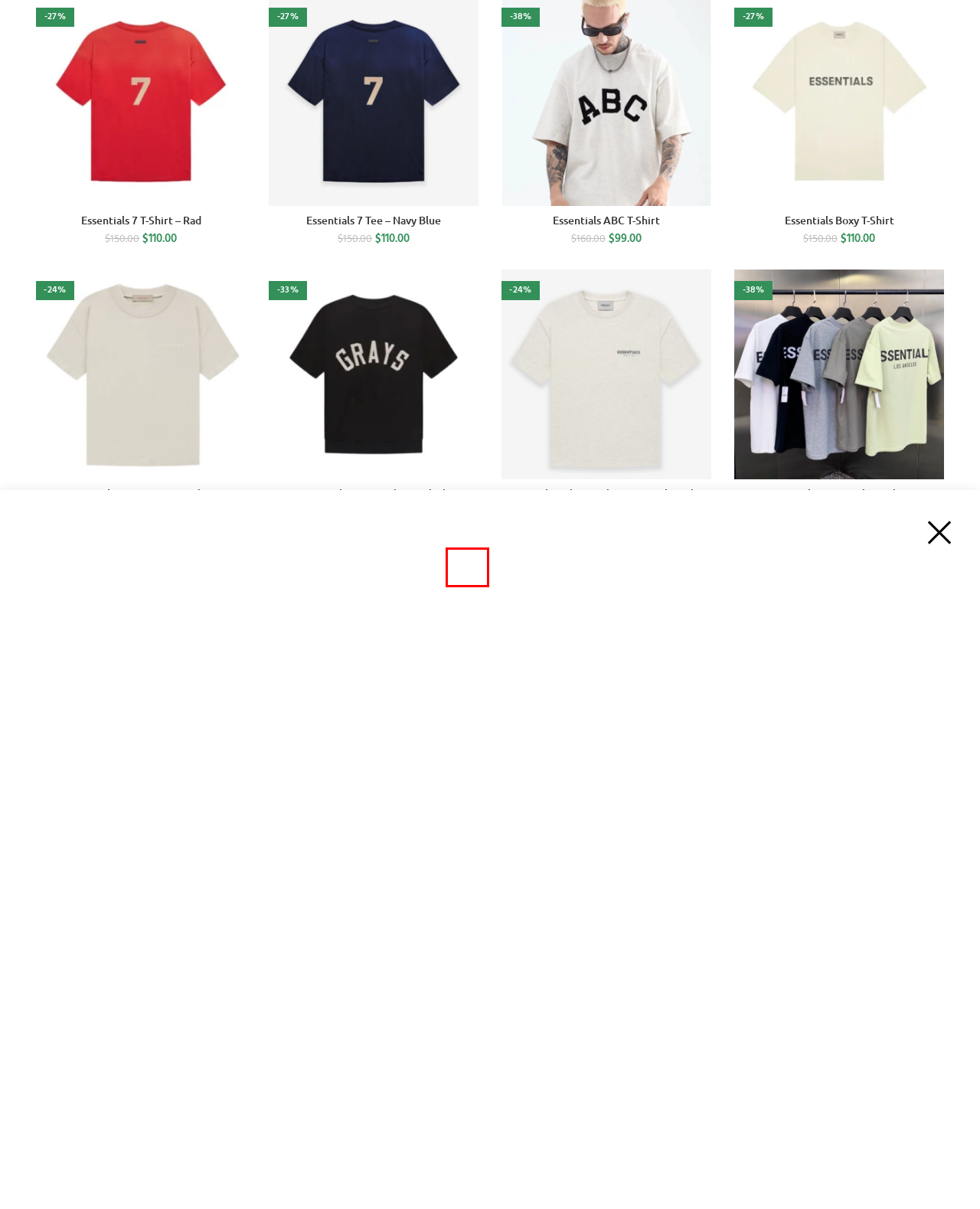Check out the screenshot of a webpage with a red rectangle bounding box. Select the best fitting webpage description that aligns with the new webpage after clicking the element inside the bounding box. Here are the candidates:
A. Essentials T-Shirt – Brown
B. ESSENTIALS Oversized T-shirt
C. Essentials 7 T-Shirt – Rad
D. Essentials Los Angeles T-Shirt
E. Essentials ABC T-Shirt
F. Essentials New T-shirt Gray
G. Essentials SS Kids String polo Shirt
H. ESSENTIALS Star Print T Shirt Men Women

F